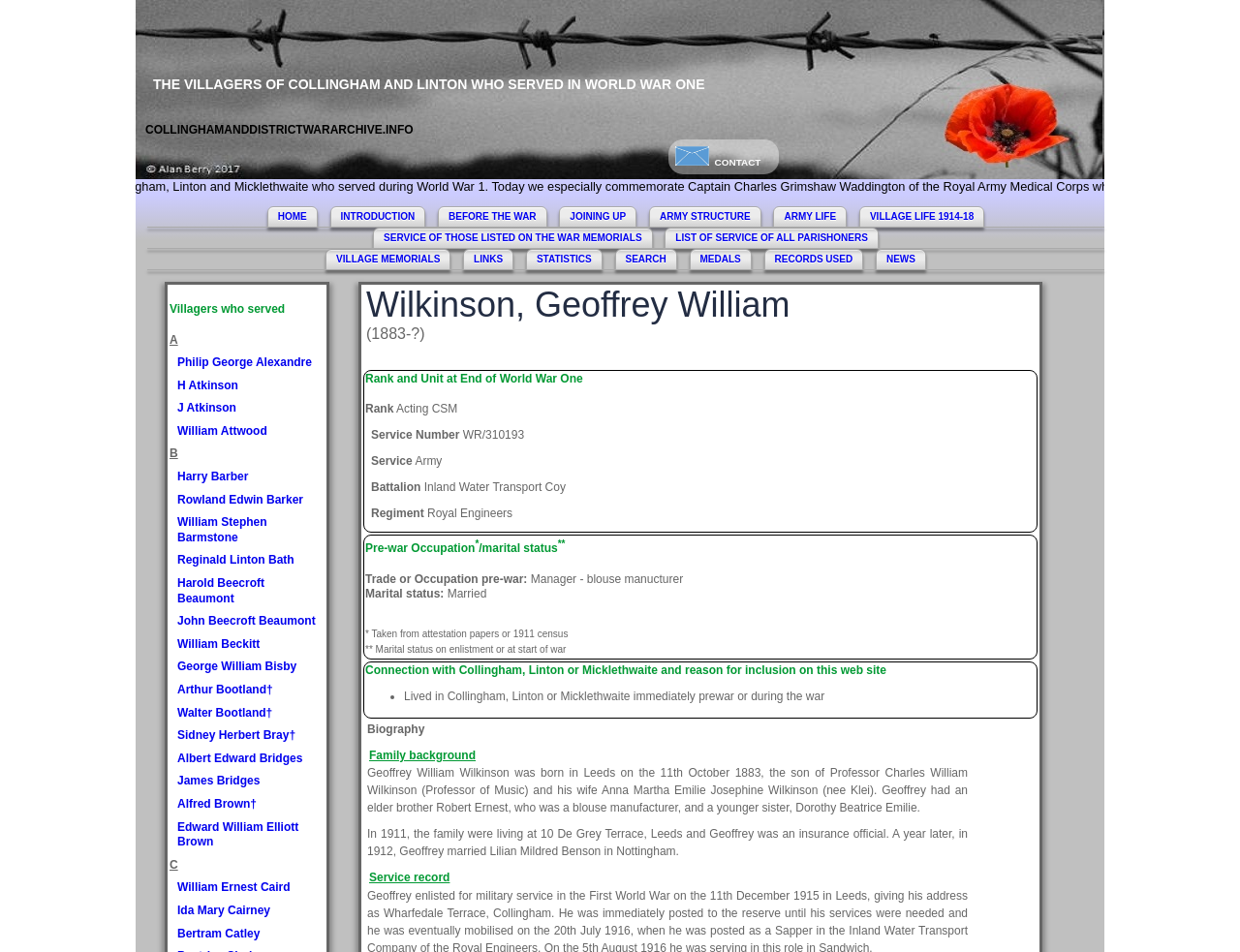What is the occupation of Geoffrey William Wilkinson before the war?
Provide a one-word or short-phrase answer based on the image.

Manager - blouse manufacturer